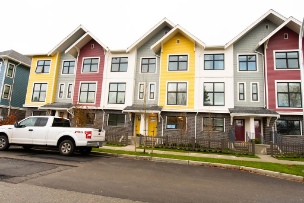In what city are the townhomes located?
Refer to the image and give a detailed answer to the query.

The caption states that the residential area 'reflects a modern yet welcoming community atmosphere, ideal for multi-residential living in North Vancouver, BC', which indicates the location of the townhomes.